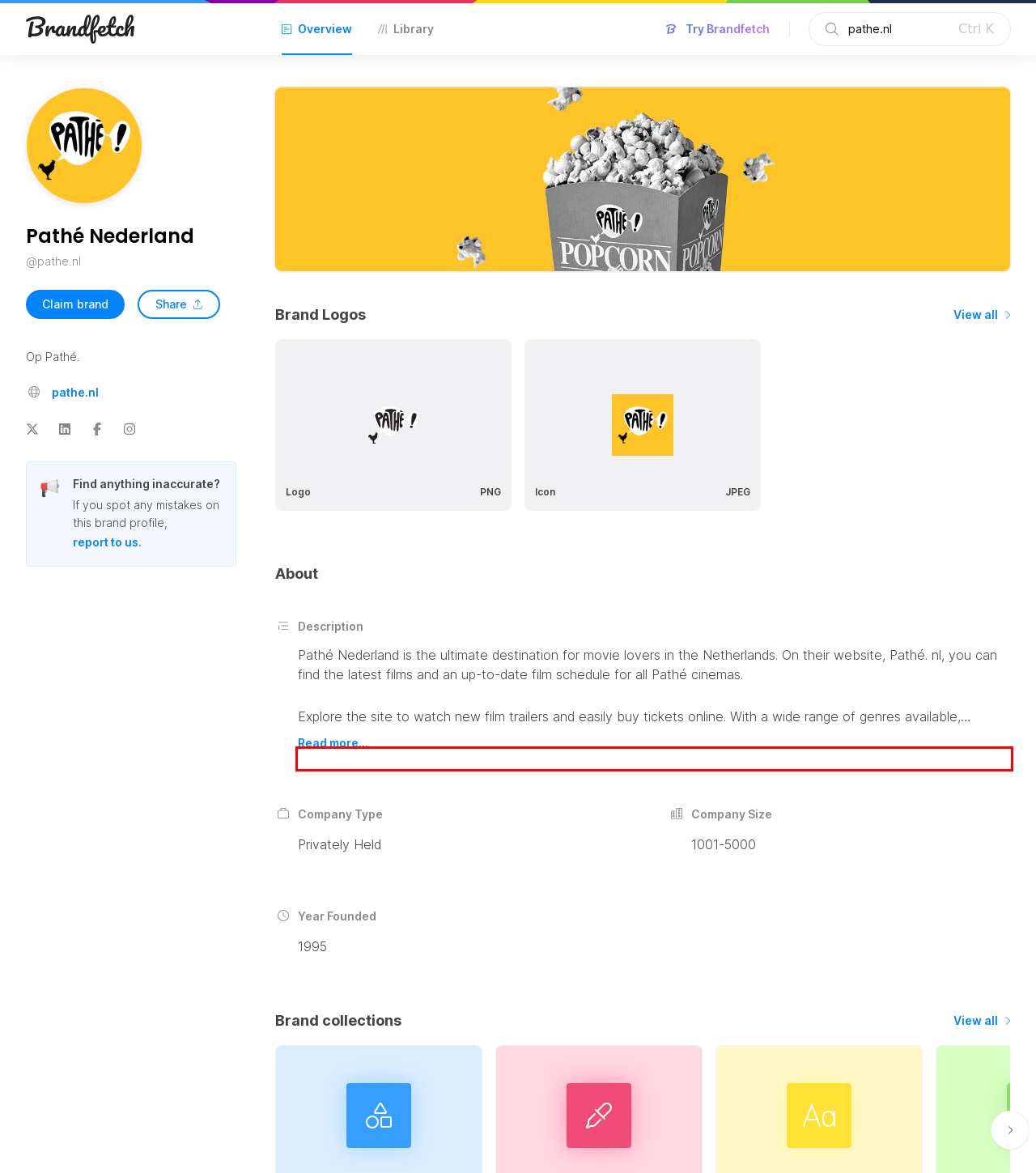You have a screenshot of a webpage, and there is a red bounding box around a UI element. Utilize OCR to extract the text within this red bounding box.

For an immersive movie experience, you can enjoy technologies like ScreenX, 4DX, IMAX, Dolby Cinema, Dolby Atmos, and 3D. Pathé Unlimited is a membership program that allows you to watch unlimited movies at all Pathé cinemas in the country. They also have Pathé All Stars, a rewards program where you can earn discounts and exciting extras.